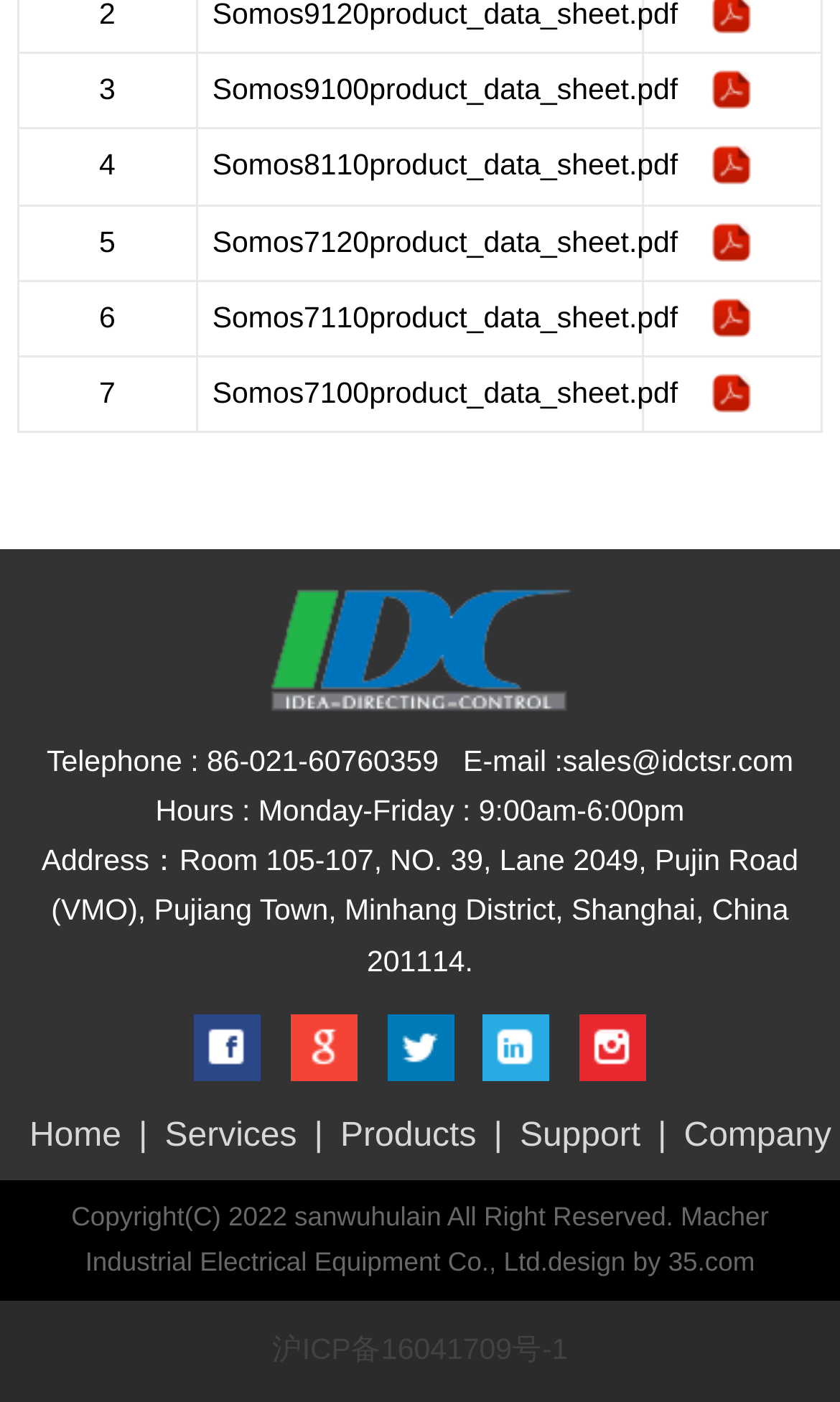Please find the bounding box coordinates (top-left x, top-left y, bottom-right x, bottom-right y) in the screenshot for the UI element described as follows: Products

[0.405, 0.799, 0.567, 0.822]